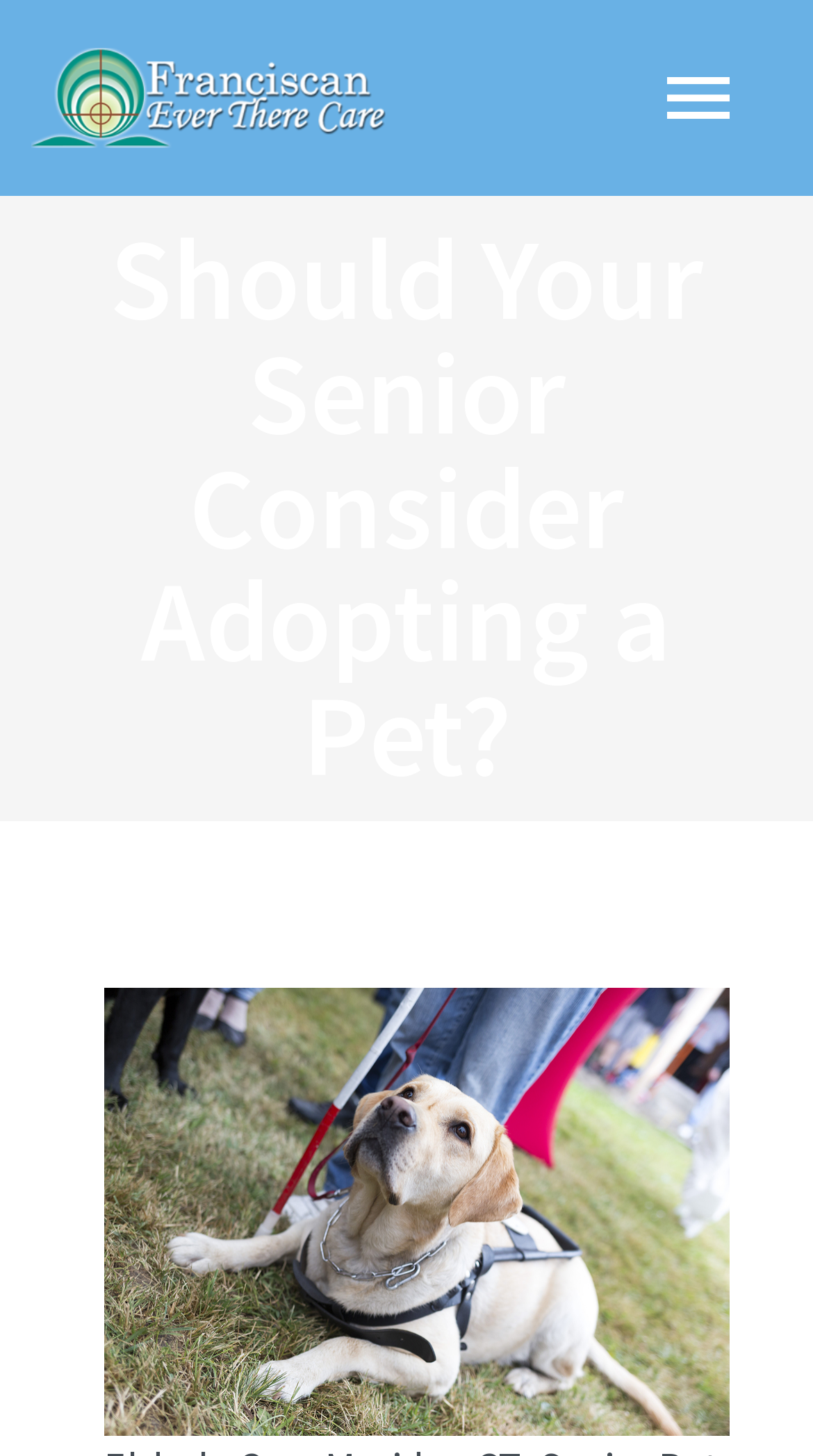Find the bounding box coordinates of the clickable element required to execute the following instruction: "Click the logo of Franciscan Ever There Care". Provide the coordinates as four float numbers between 0 and 1, i.e., [left, top, right, bottom].

[0.038, 0.029, 0.474, 0.065]